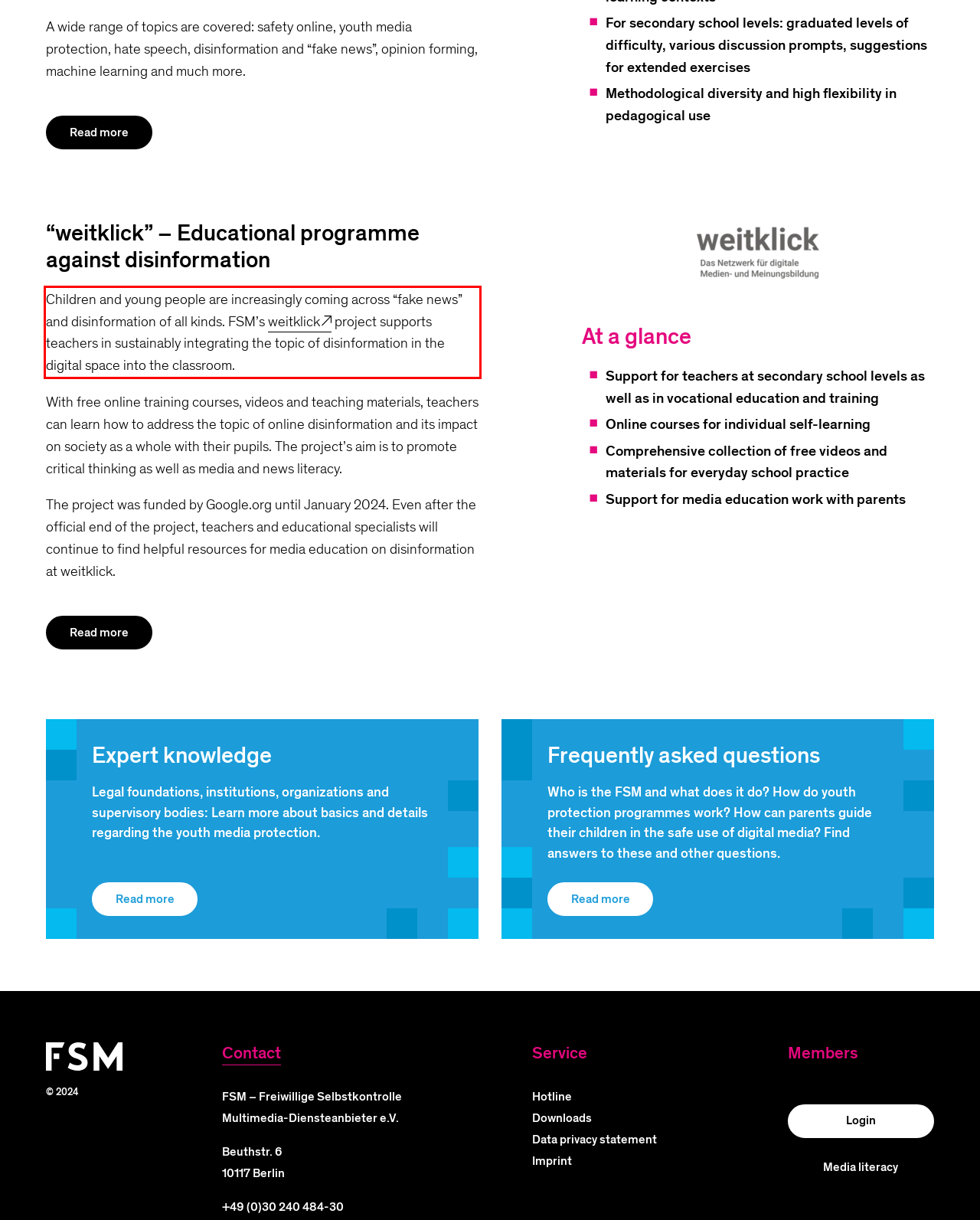Look at the webpage screenshot and recognize the text inside the red bounding box.

Children and young people are increasingly coming across “fake news” and disinformation of all kinds. FSM’s weitklick project supports teachers in sustainably integrating the topic of disinformation in the digital space into the classroom.